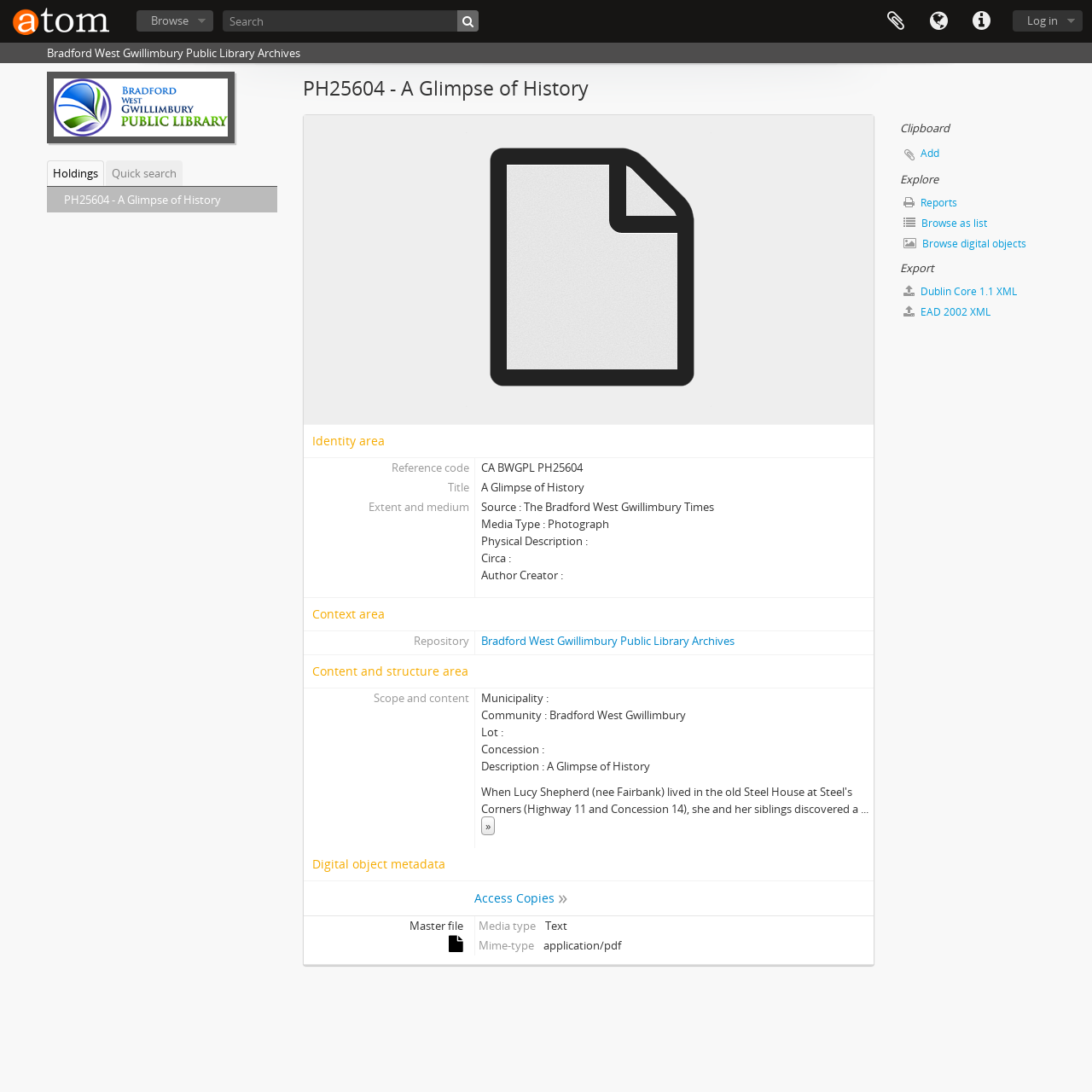Identify the bounding box coordinates of the clickable region to carry out the given instruction: "Log in to the system".

[0.927, 0.009, 0.991, 0.029]